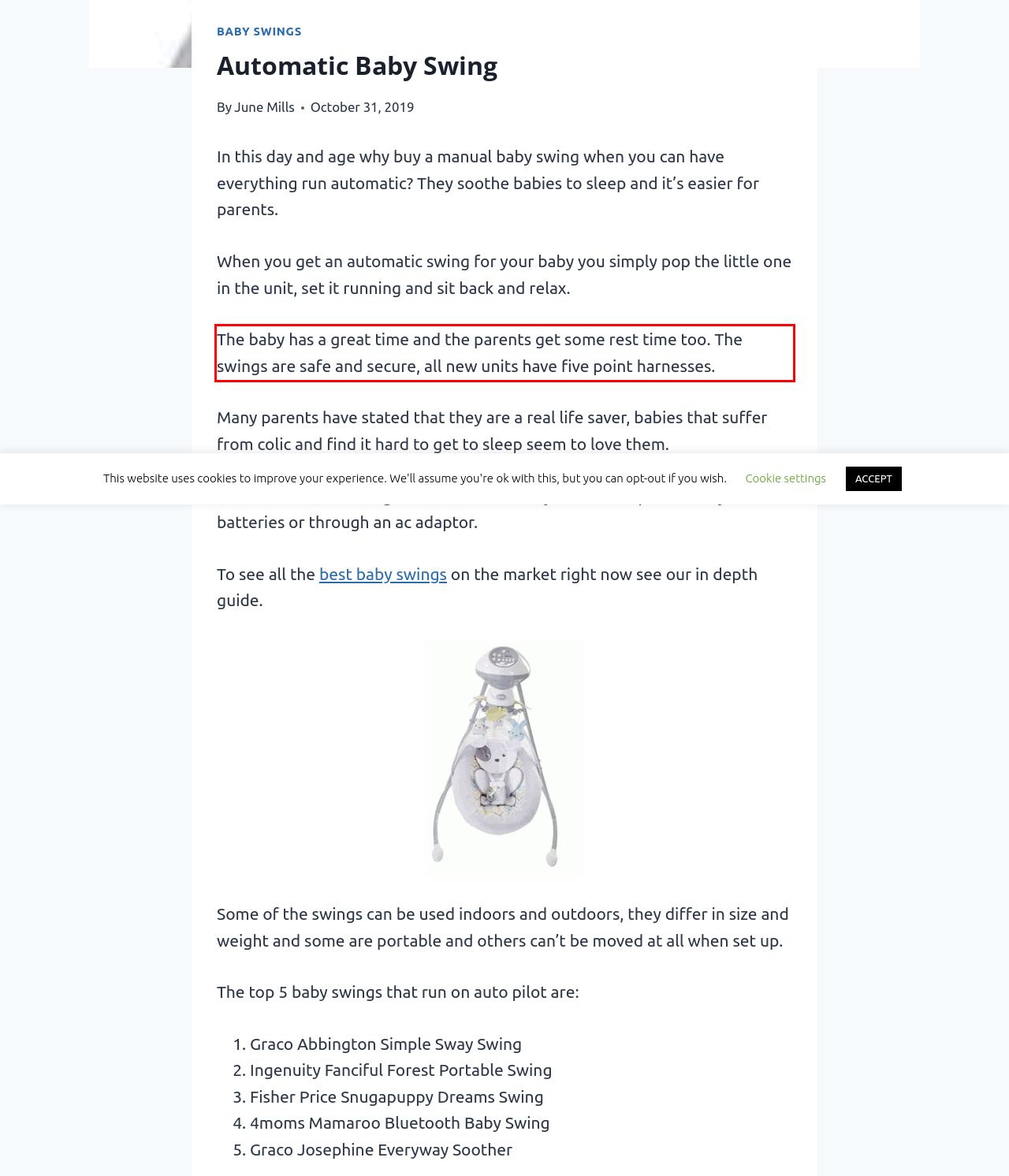Perform OCR on the text inside the red-bordered box in the provided screenshot and output the content.

The baby has a great time and the parents get some rest time too. The swings are safe and secure, all new units have five point harnesses.